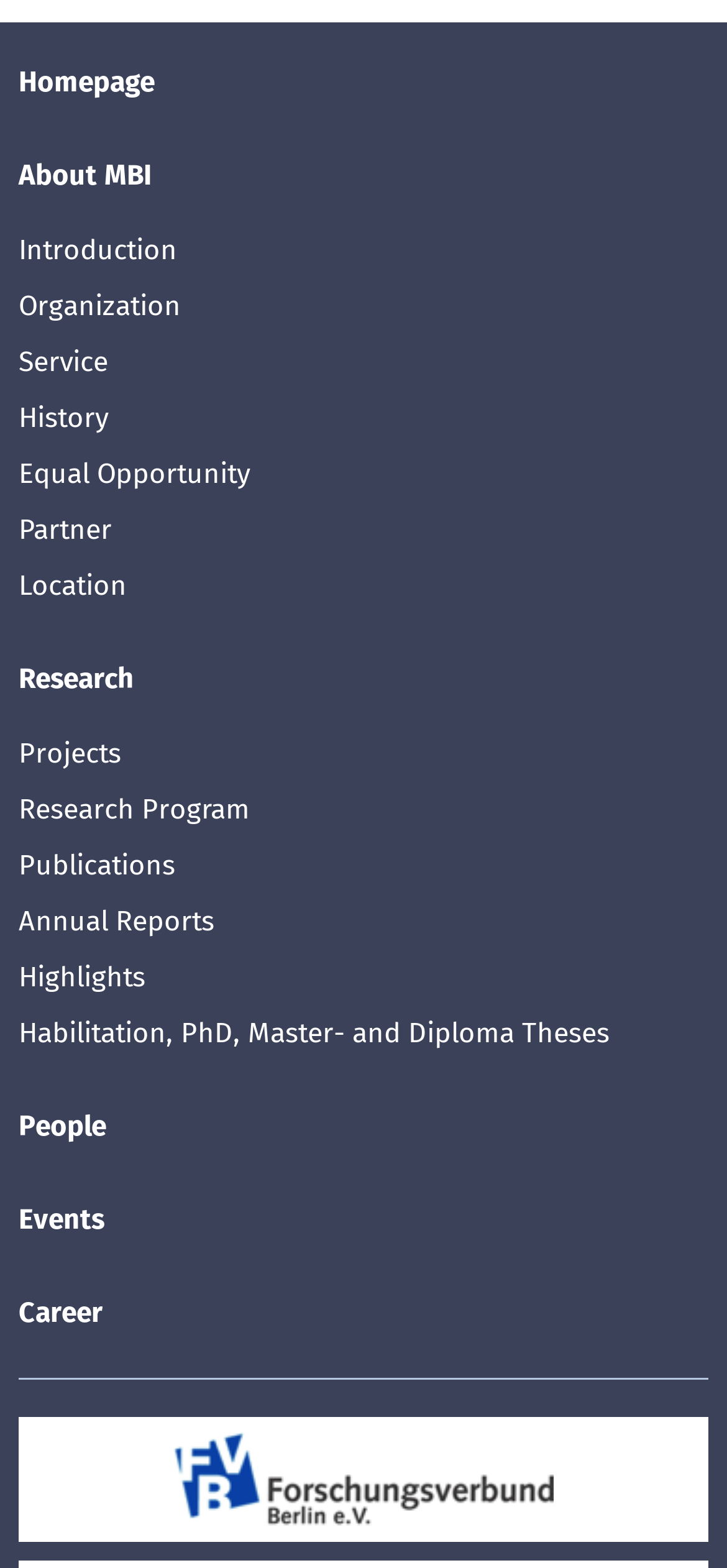Please reply to the following question with a single word or a short phrase:
How many links are there under 'About MBI'?

7